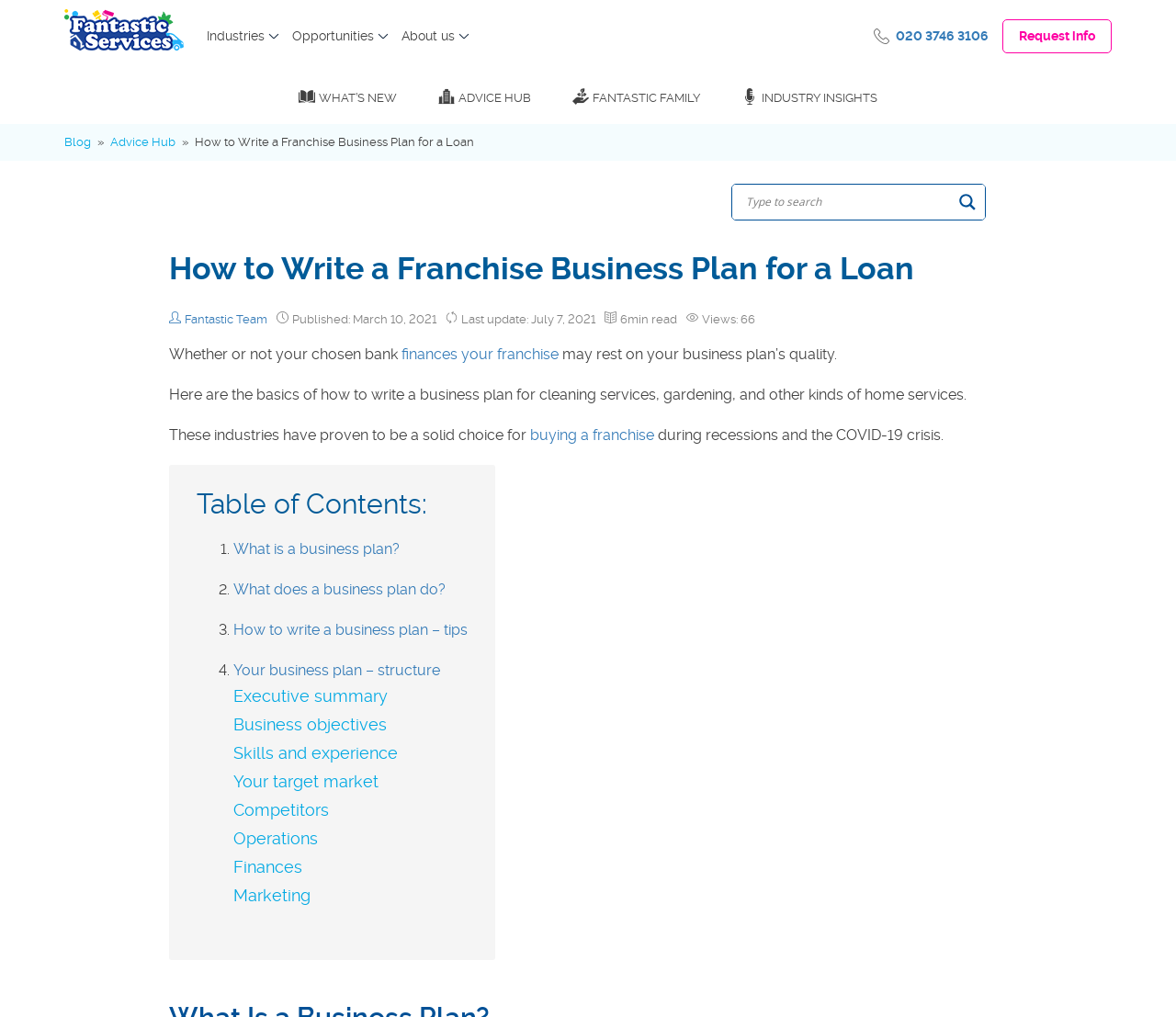Identify the bounding box coordinates of the clickable section necessary to follow the following instruction: "Get advice on franchising". The coordinates should be presented as four float numbers from 0 to 1, i.e., [left, top, right, bottom].

[0.373, 0.076, 0.452, 0.117]